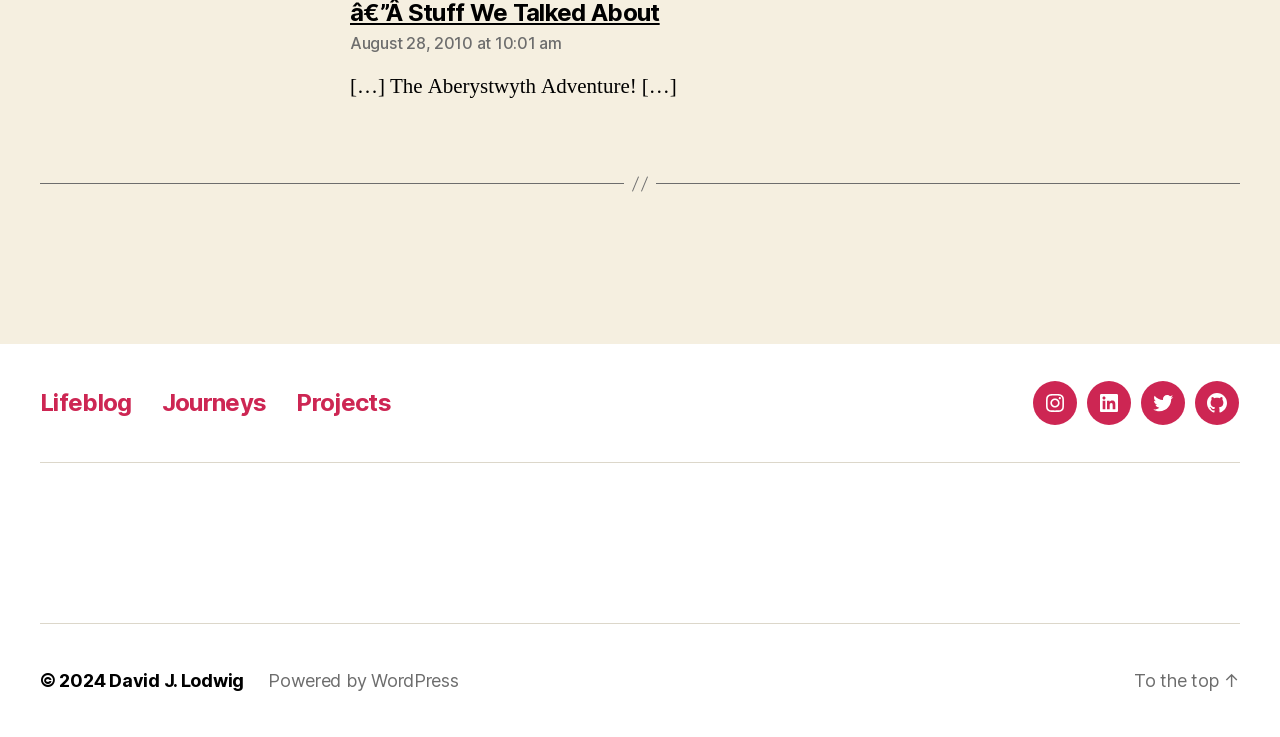Determine the bounding box coordinates of the region to click in order to accomplish the following instruction: "Go to Lifeblog". Provide the coordinates as four float numbers between 0 and 1, specifically [left, top, right, bottom].

[0.031, 0.527, 0.103, 0.566]